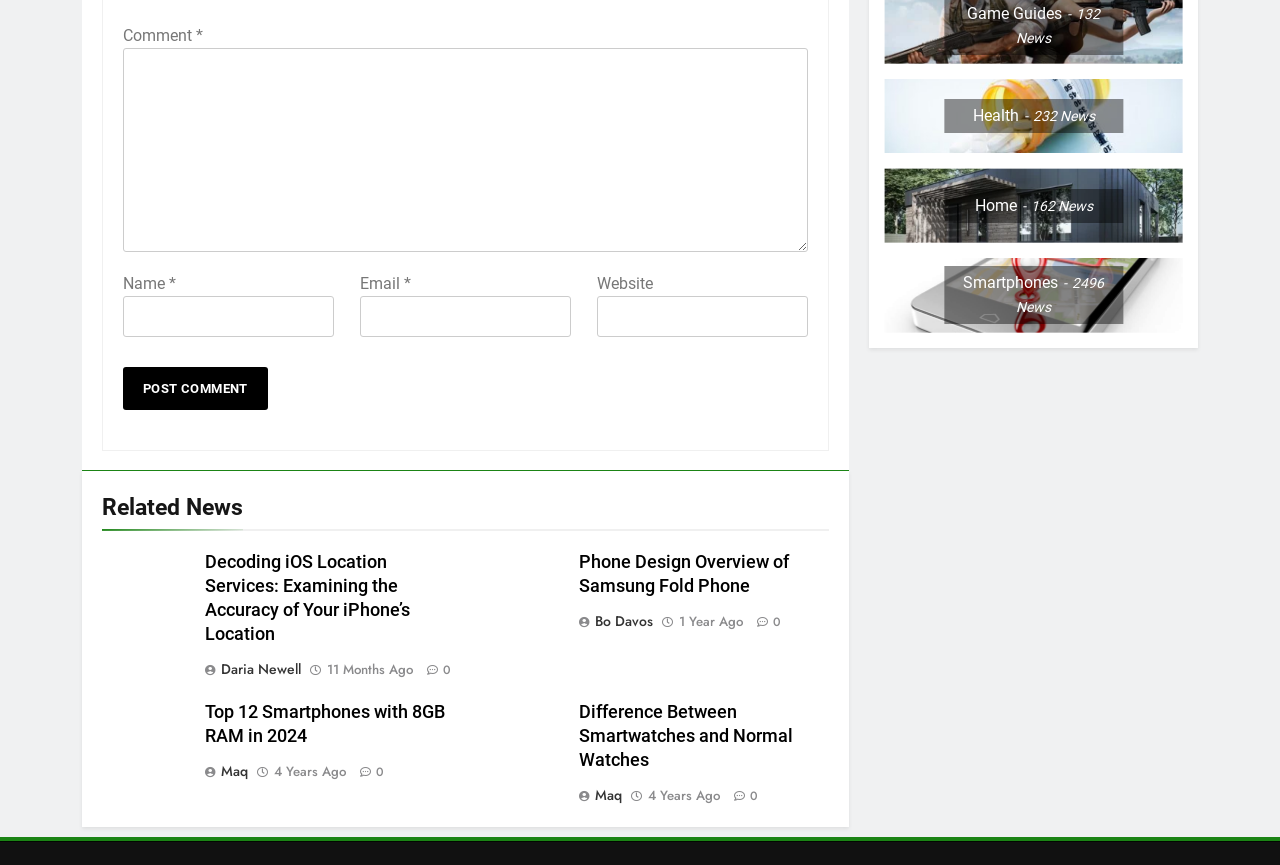Use a single word or phrase to answer the question: What is the purpose of the textbox with label 'Name'?

Input name